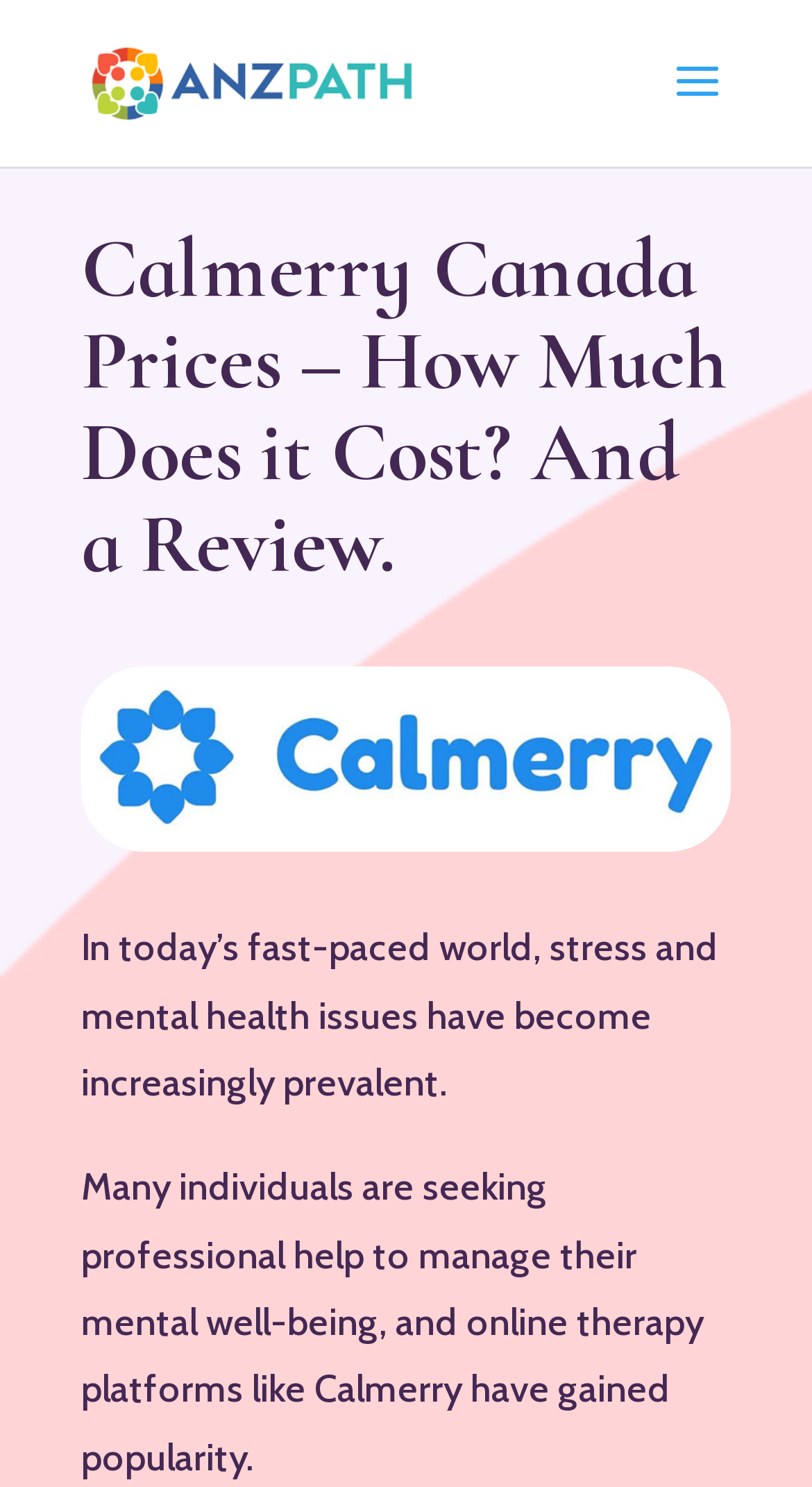From the screenshot, find the bounding box of the UI element matching this description: "alt="LGBTQ & Transgender Therapists"". Supply the bounding box coordinates in the form [left, top, right, bottom], each a float between 0 and 1.

[0.11, 0.04, 0.51, 0.067]